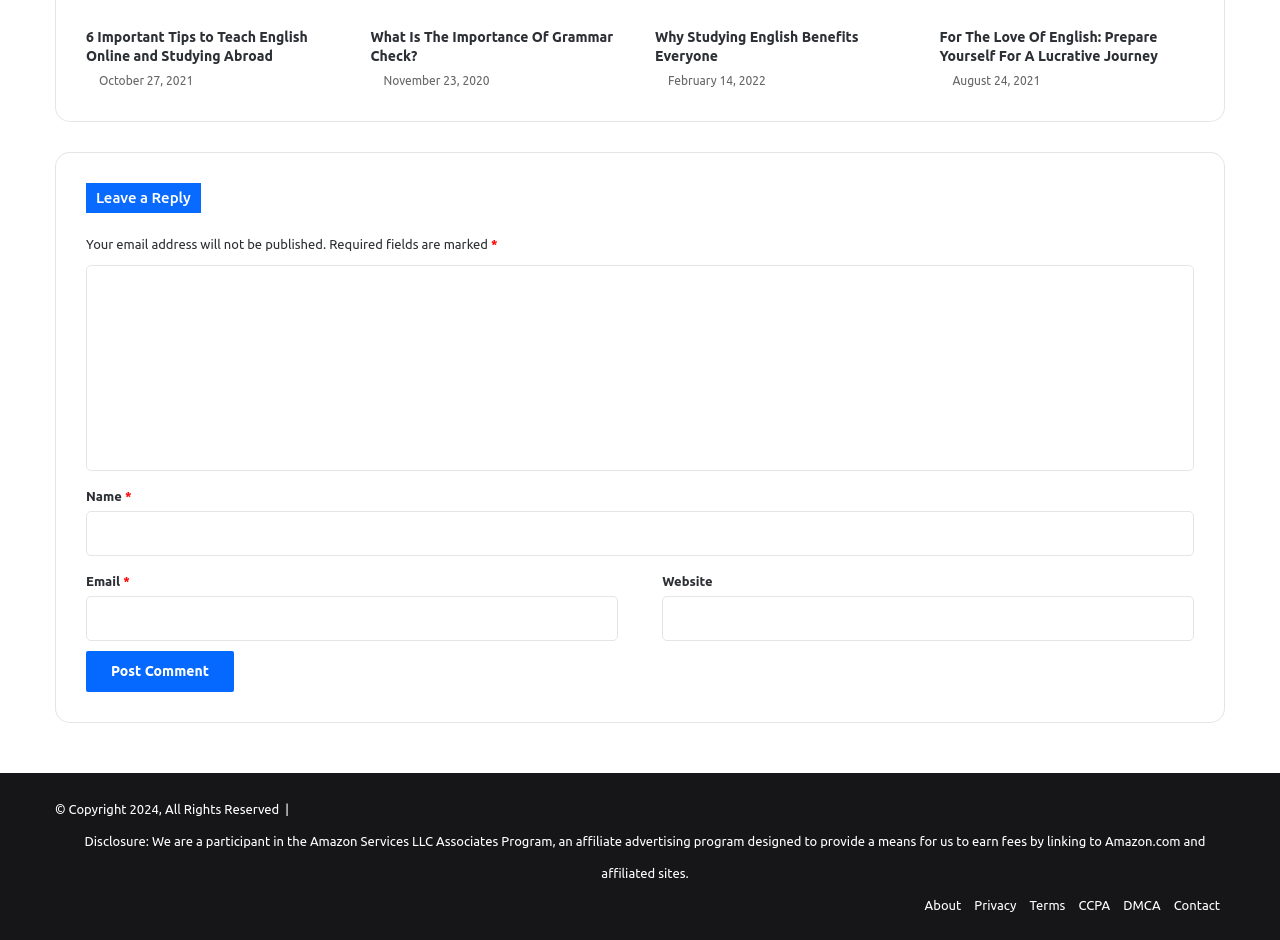Answer the question below using just one word or a short phrase: 
How many social media links are there?

4